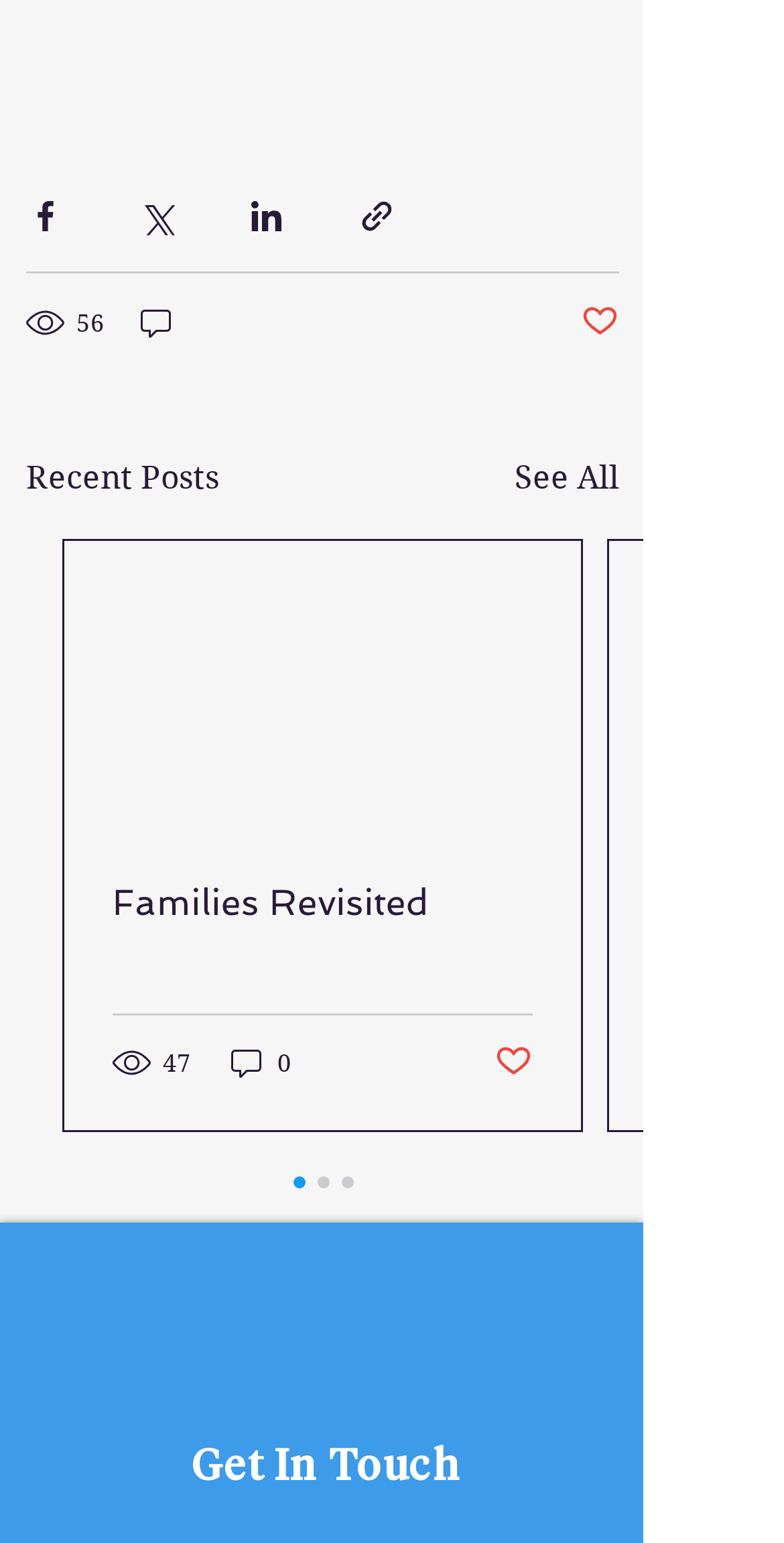Can you provide the bounding box coordinates for the element that should be clicked to implement the instruction: "See all recent posts"?

[0.656, 0.295, 0.79, 0.326]